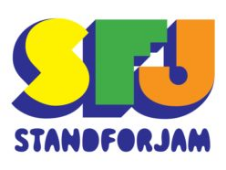What is the background color of the logo?
Please respond to the question with a detailed and informative answer.

The question asks about the background color of the logo. Upon closer inspection, we can see that the abbreviation 'SFJ' and the full phrase 'STANDFORJAM' are set against a dark blue background, which provides a striking contrast to the vibrant colors of the logo.